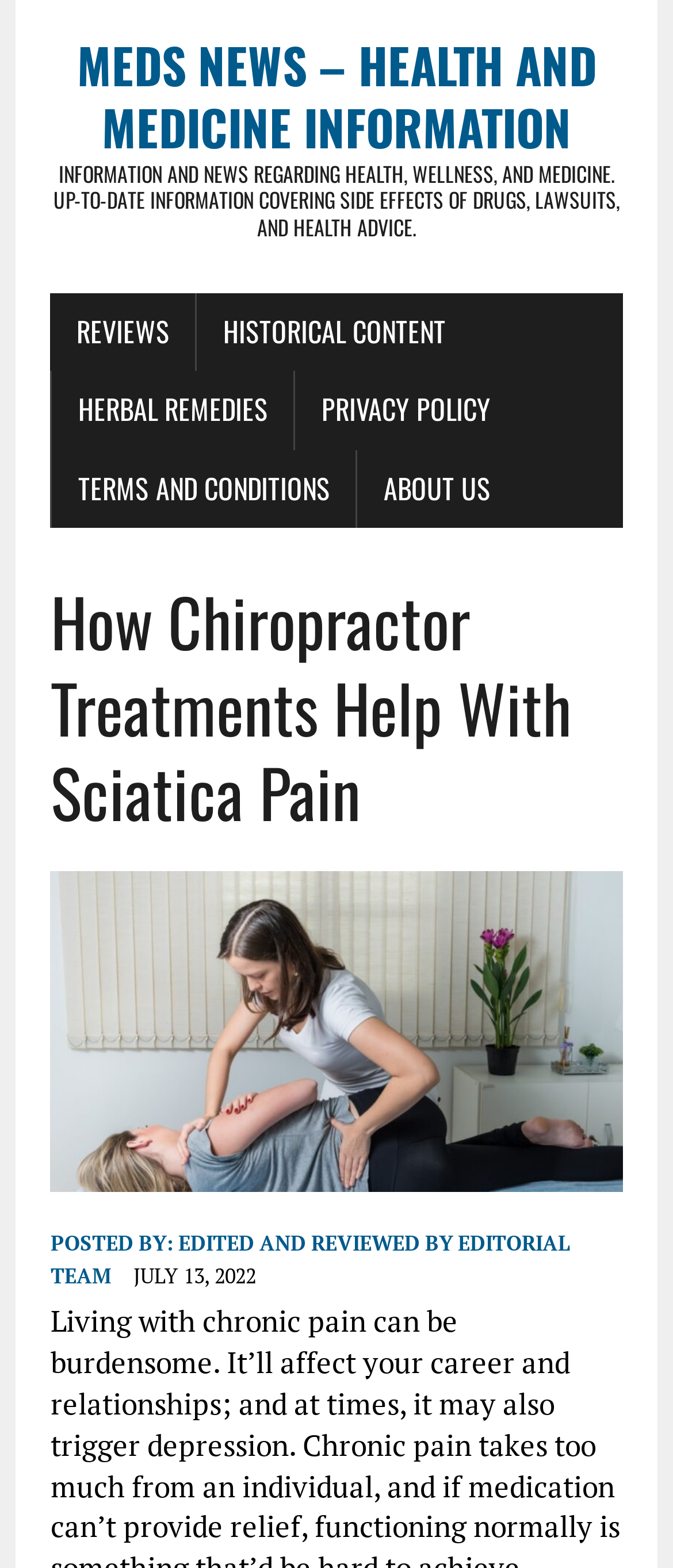Please locate the bounding box coordinates of the element that should be clicked to achieve the given instruction: "learn about the editor team".

[0.075, 0.784, 0.847, 0.822]